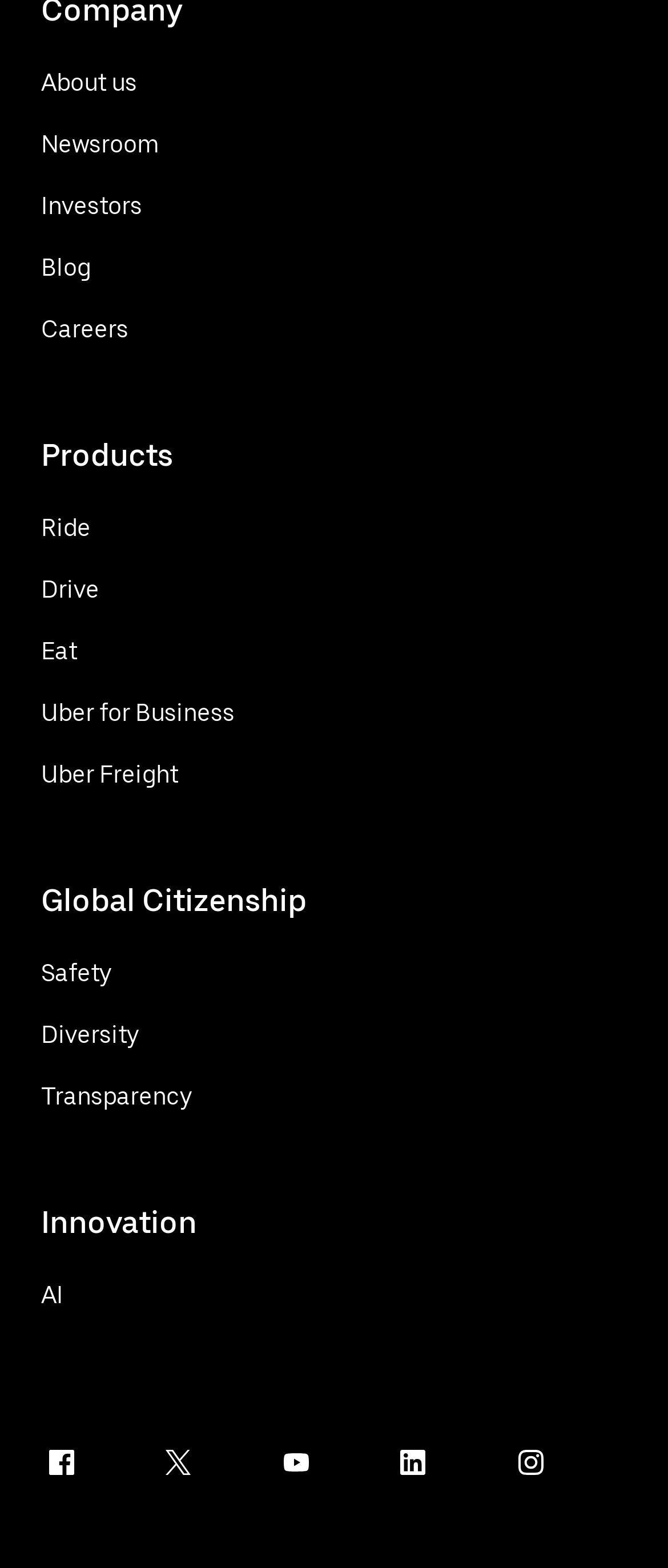Given the element description, predict the bounding box coordinates in the format (top-left x, top-left y, bottom-right x, bottom-right y). Make sure all values are between 0 and 1. Here is the element description: Uber for Business

[0.062, 0.443, 0.351, 0.465]